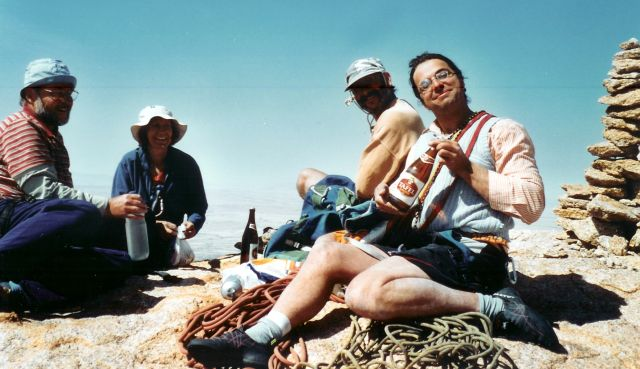What is the color of the sky in the image?
Use the information from the image to give a detailed answer to the question.

I observed the image and noticed that the sky in the background is a clear blue color, which serves as a stunning backdrop to the scene and accentuates the adventurous spirit of the moment.